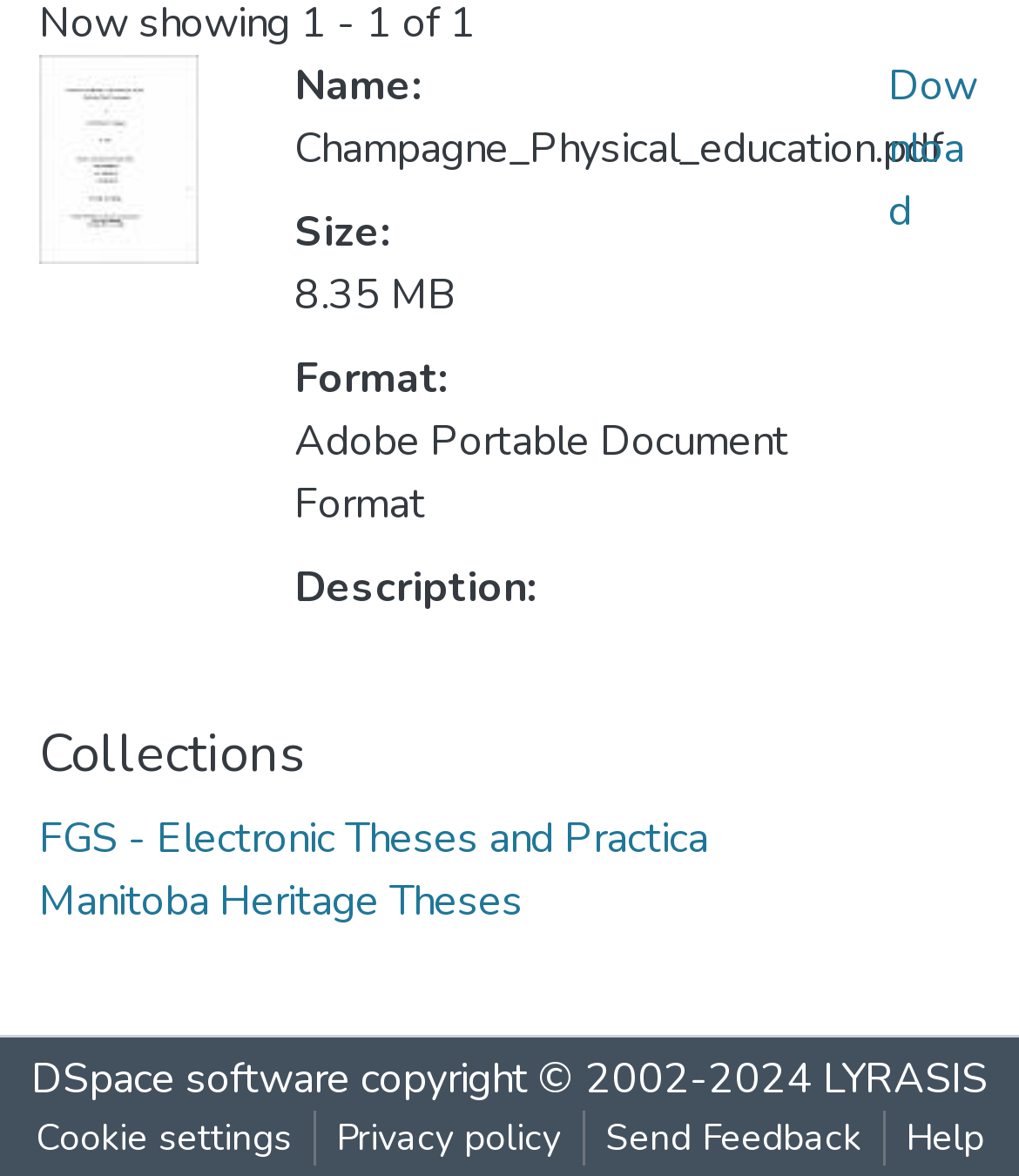Please locate the bounding box coordinates for the element that should be clicked to achieve the following instruction: "Learn about DSpace software". Ensure the coordinates are given as four float numbers between 0 and 1, i.e., [left, top, right, bottom].

[0.031, 0.893, 0.344, 0.942]